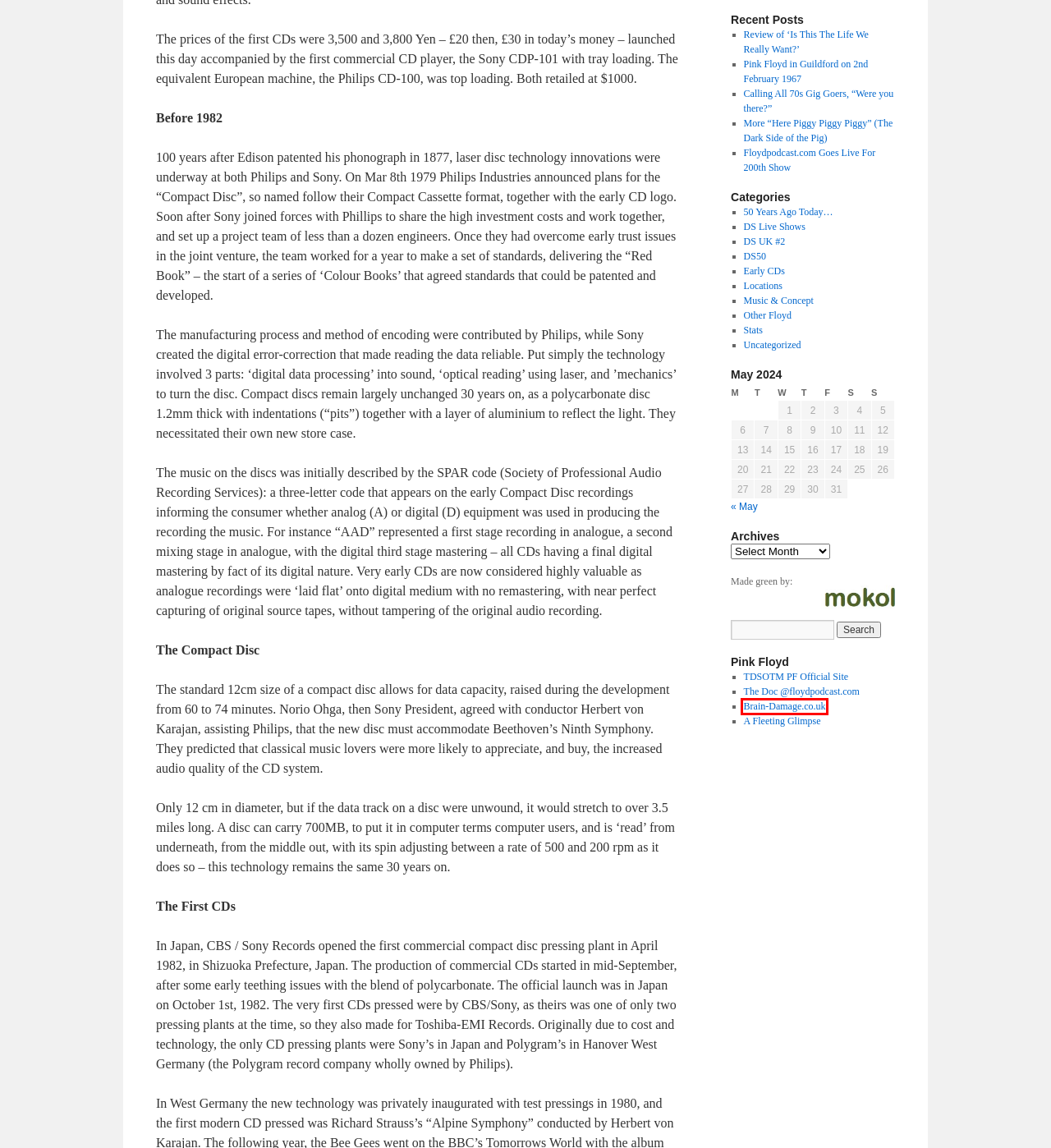Examine the screenshot of the webpage, which includes a red bounding box around an element. Choose the best matching webpage description for the page that will be displayed after clicking the element inside the red bounding box. Here are the candidates:
A. Music & Concept | The Dark Side Of The Moon at 50 – Pink Floyd
B. May | 2017 | The Dark Side Of The Moon at 50 – Pink Floyd
C. Pink Floyd in Guildford on 2nd February 1967 | The Dark Side Of The Moon at 50 – Pink Floyd
D. Locations | The Dark Side Of The Moon at 50 – Pink Floyd
E. DS Live Shows | The Dark Side Of The Moon at 50 – Pink Floyd
F. Pink Floyd - A Fleeting Glimpse
G. Pink Floyd news :: Brain Damage - Home
H. FloydPodcast.com | The original and longest running Pink Floyd podcast!

G